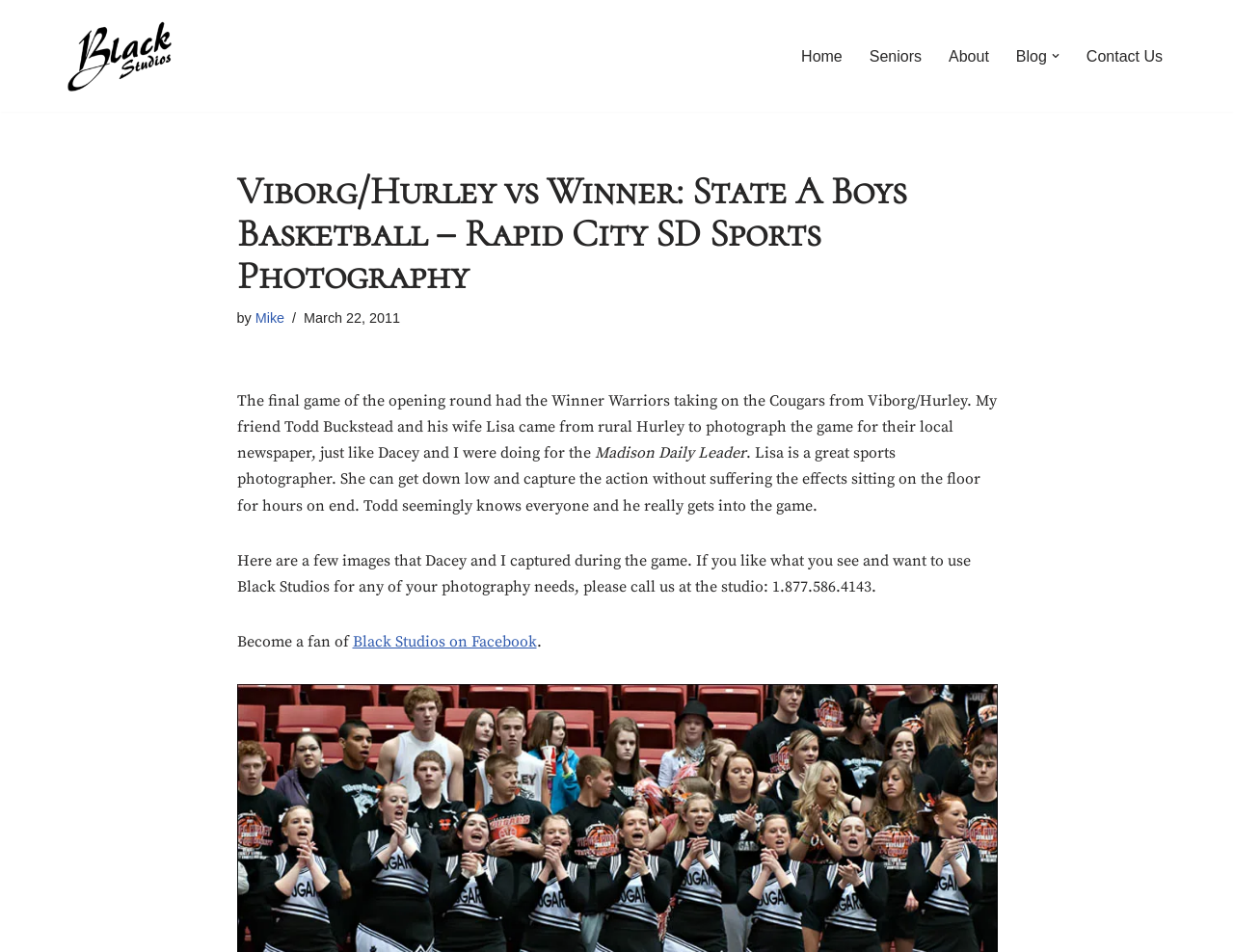What is the name of the photographer mentioned in the text?
Please provide a comprehensive answer based on the details in the screenshot.

The text mentions Lisa as a great sports photographer who can get down low and capture the action without suffering the effects of sitting on the floor for hours on end.